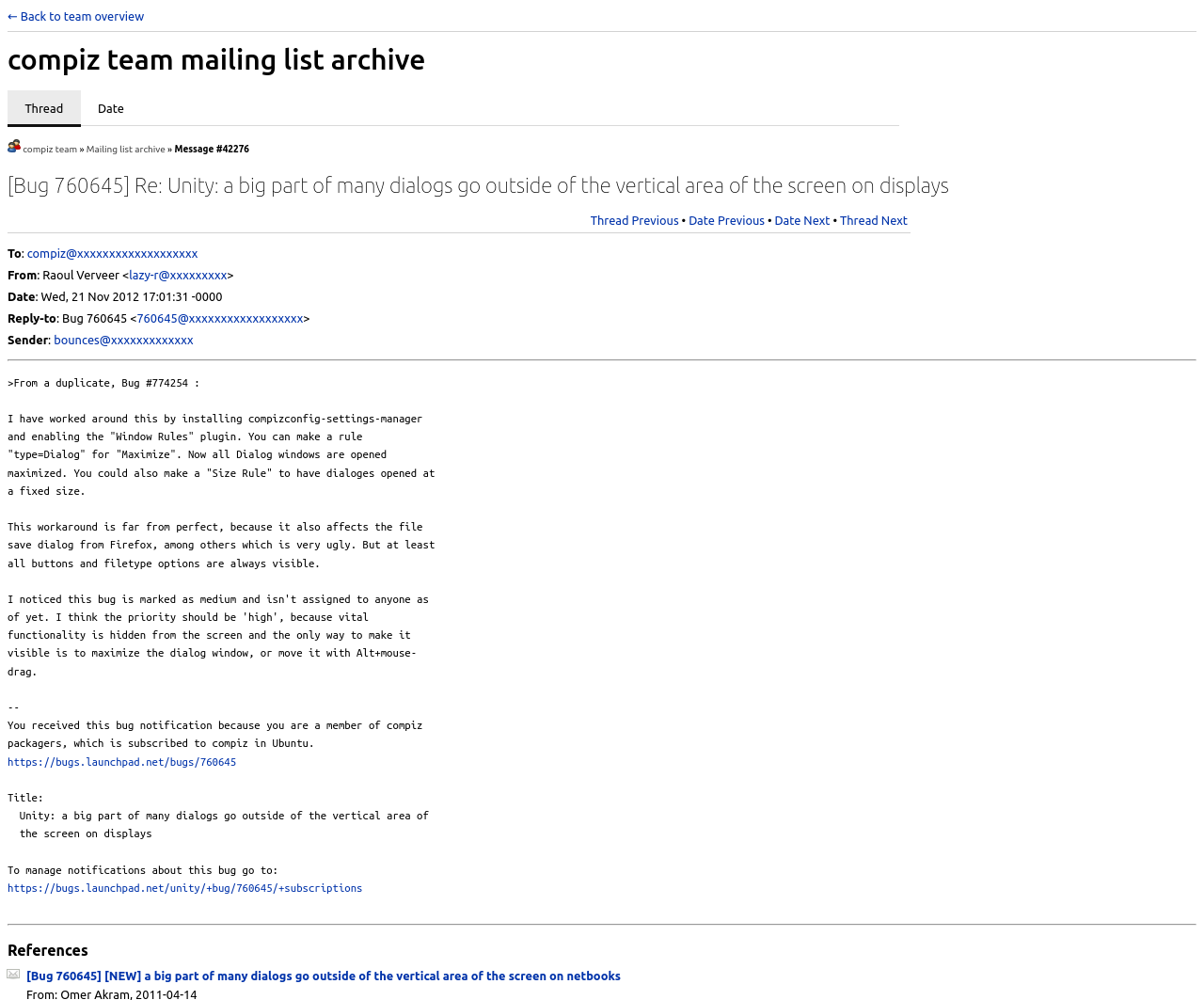Extract the text of the main heading from the webpage.

compiz team mailing list archive